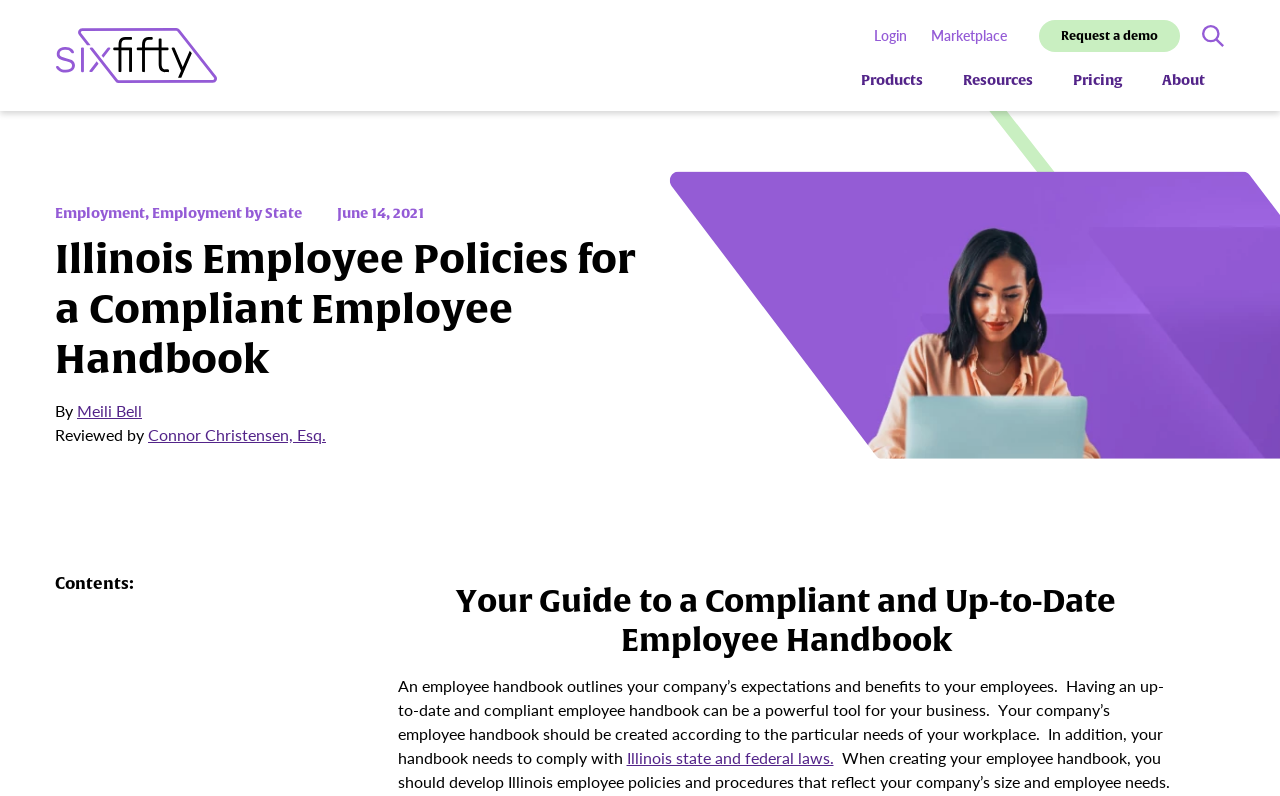Please identify the bounding box coordinates of the area that needs to be clicked to fulfill the following instruction: "Login to the account."

[0.683, 0.031, 0.709, 0.059]